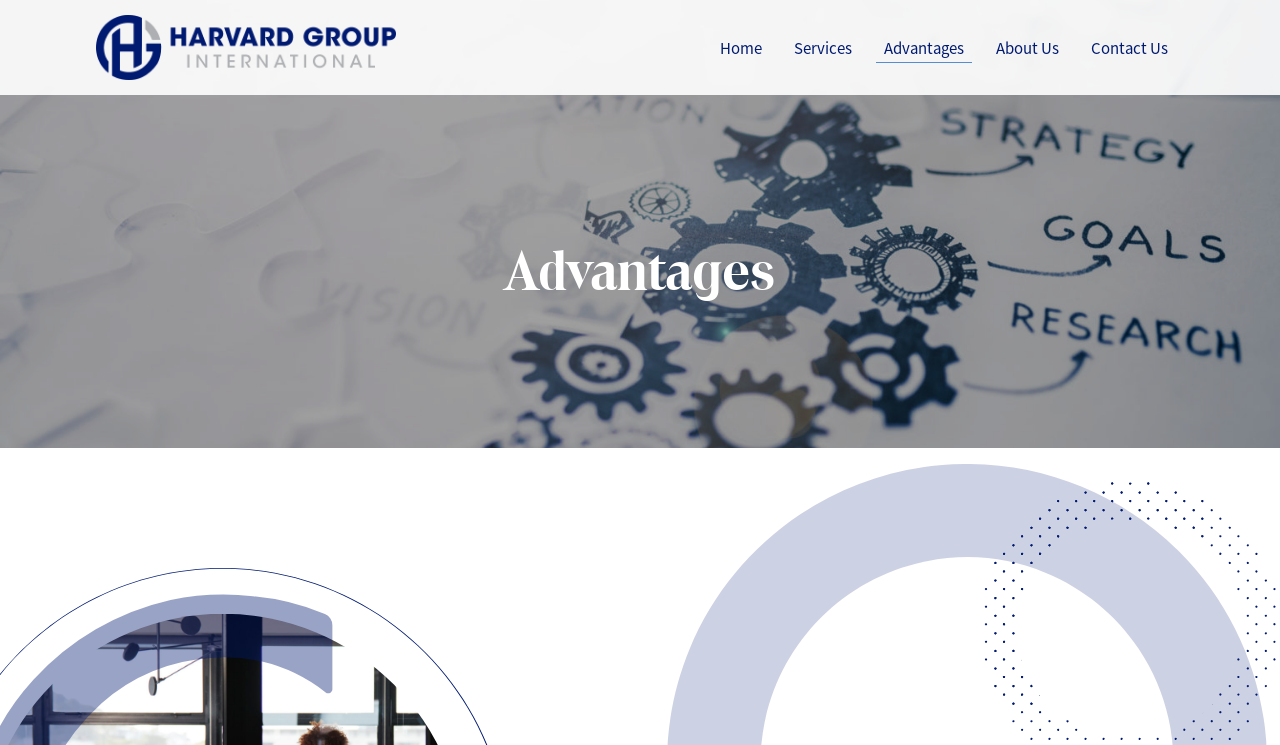Provide an in-depth description of the elements and layout of the webpage.

The webpage is titled "Advantages - Harvard Group International" and has a prominent logo of HGI at the top left corner. The logo is a clickable link. 

Below the logo, there is a navigation menu that spans across the top of the page, containing five links: "Home", "Services", "Advantages", "About Us", and "Contact Us". These links are positioned side by side, with "Home" on the left and "Contact Us" on the right.

Further down the page, there is a heading that reads "Advantages", which is centered and takes up a significant portion of the page's width. This heading is likely the title of the main content section, which is not described in the provided accessibility tree.